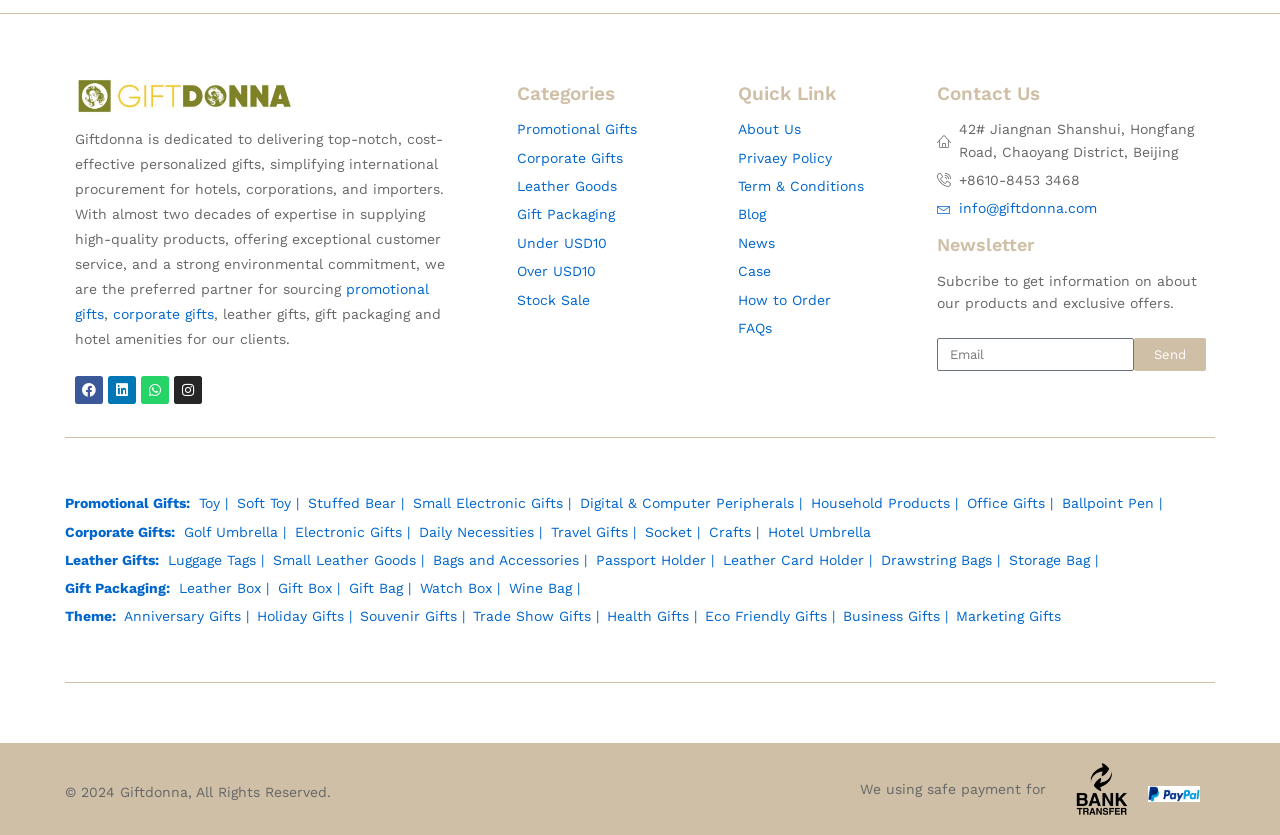Determine the bounding box coordinates of the area to click in order to meet this instruction: "Contact Giftdonna via email".

[0.732, 0.236, 0.941, 0.263]